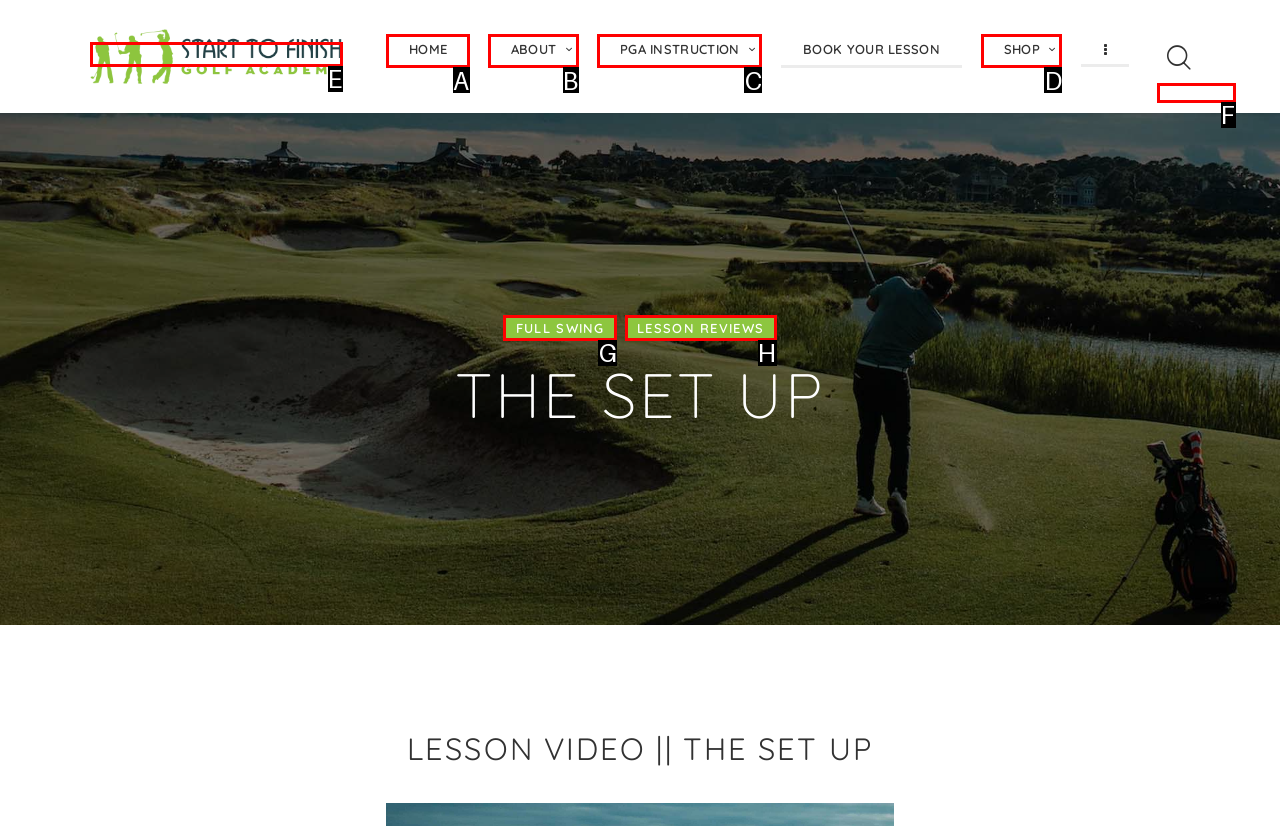Pinpoint the HTML element that fits the description: Lesson Reviews
Answer by providing the letter of the correct option.

H